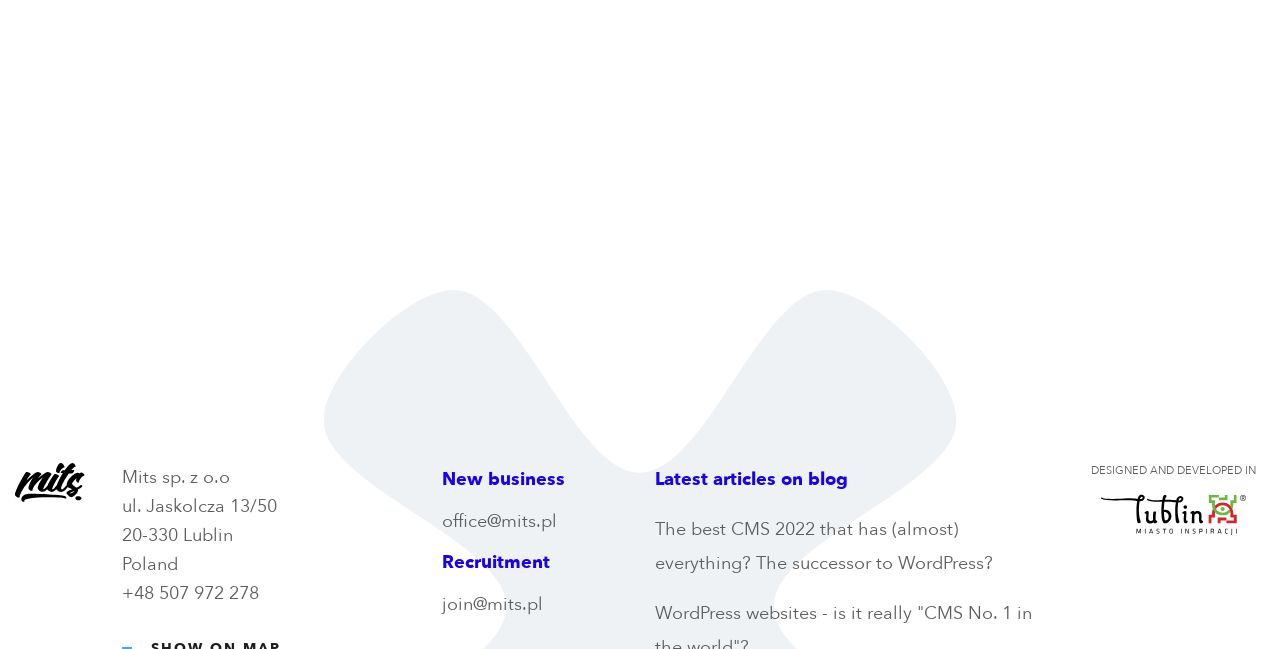What is the email address for recruitment?
Could you answer the question in a detailed manner, providing as much information as possible?

I found the email address for recruitment by looking at the middle section of the webpage, where there is a link element with the text 'join@mits.pl'. This is likely the email address for recruitment or job inquiries.